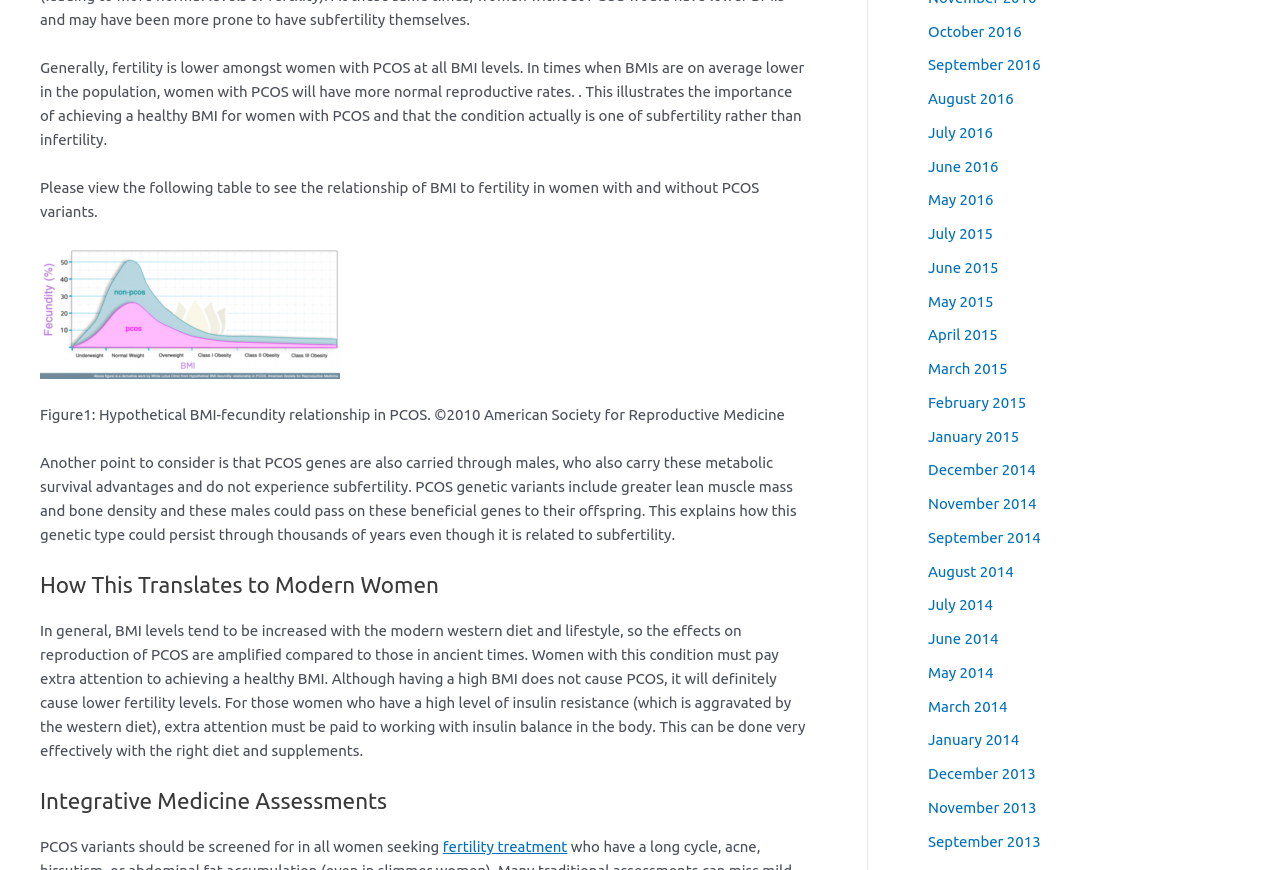What is the effect of the modern western diet on women with PCOS?
Based on the image, answer the question with as much detail as possible.

The webpage states that the modern western diet and lifestyle tend to increase BMI levels, which amplifies the effects of PCOS on reproduction. This means that women with PCOS must pay extra attention to achieving a healthy BMI to mitigate the negative effects of their condition.